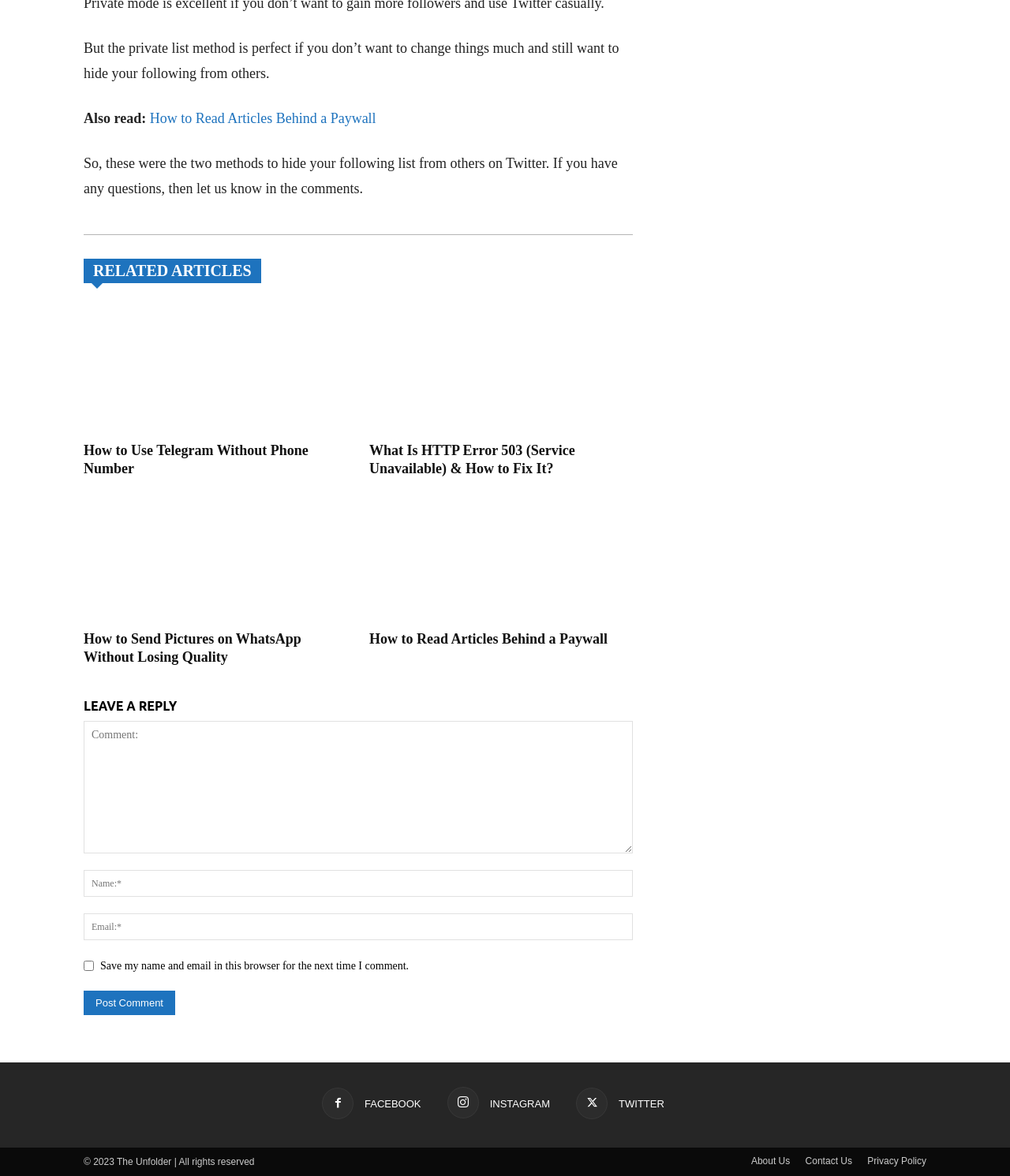What is the purpose of the private list method on Twitter?
Based on the screenshot, respond with a single word or phrase.

to hide following from others